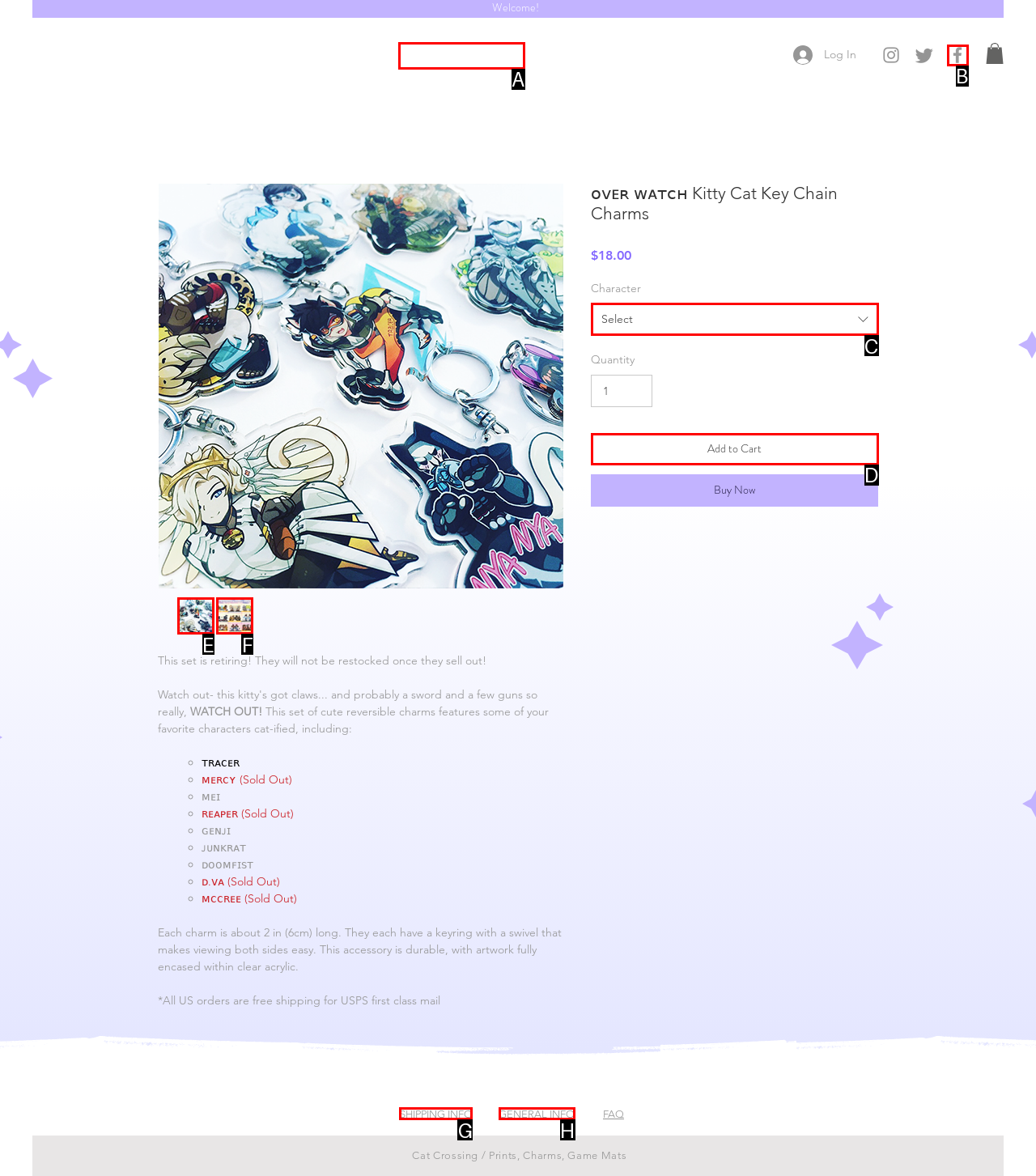From the given options, choose the HTML element that aligns with the description: Add to Cart. Respond with the letter of the selected element.

D